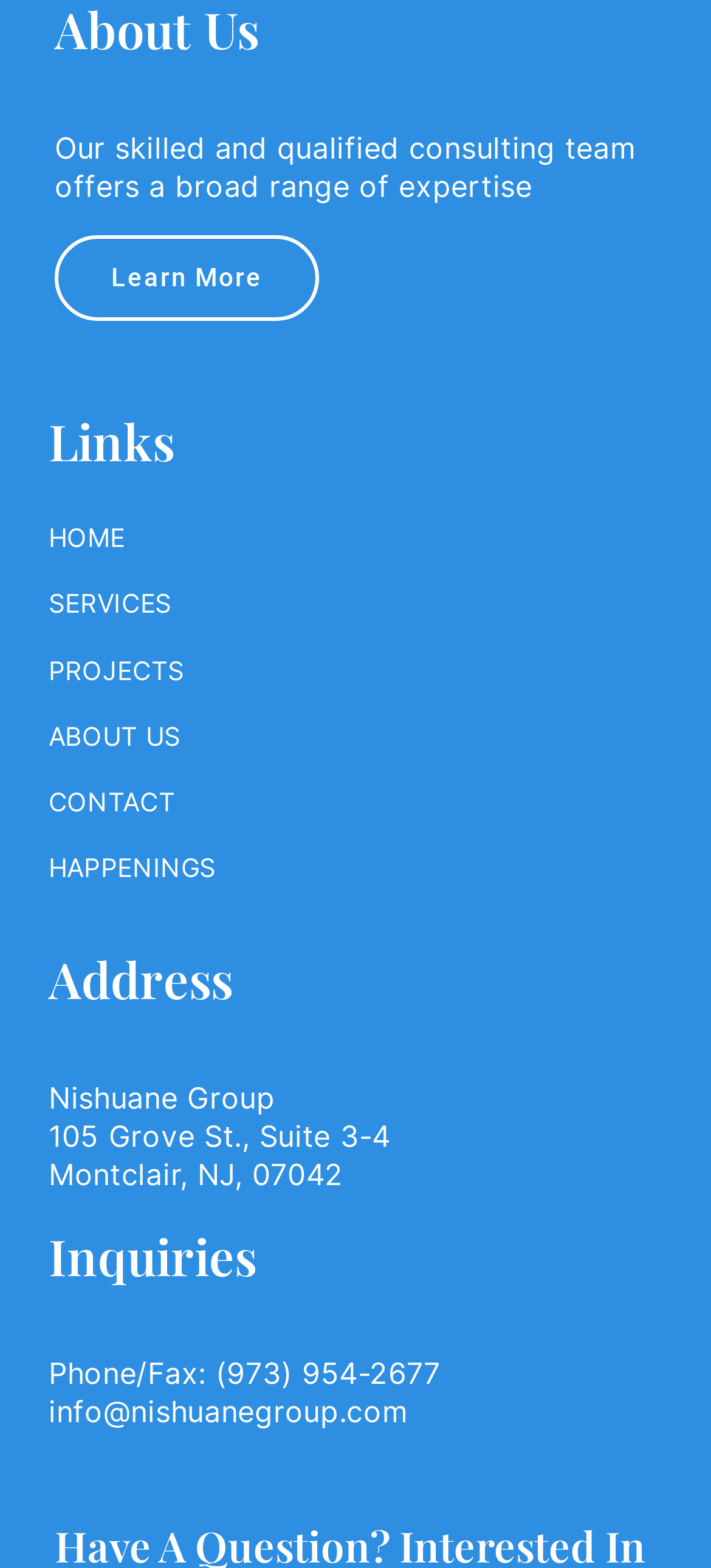What is the name of the consulting team?
Please provide a comprehensive answer based on the visual information in the image.

The name of the consulting team can be found in the static text element 'Nishuane Group' located at the top of the webpage, which is part of the address section.